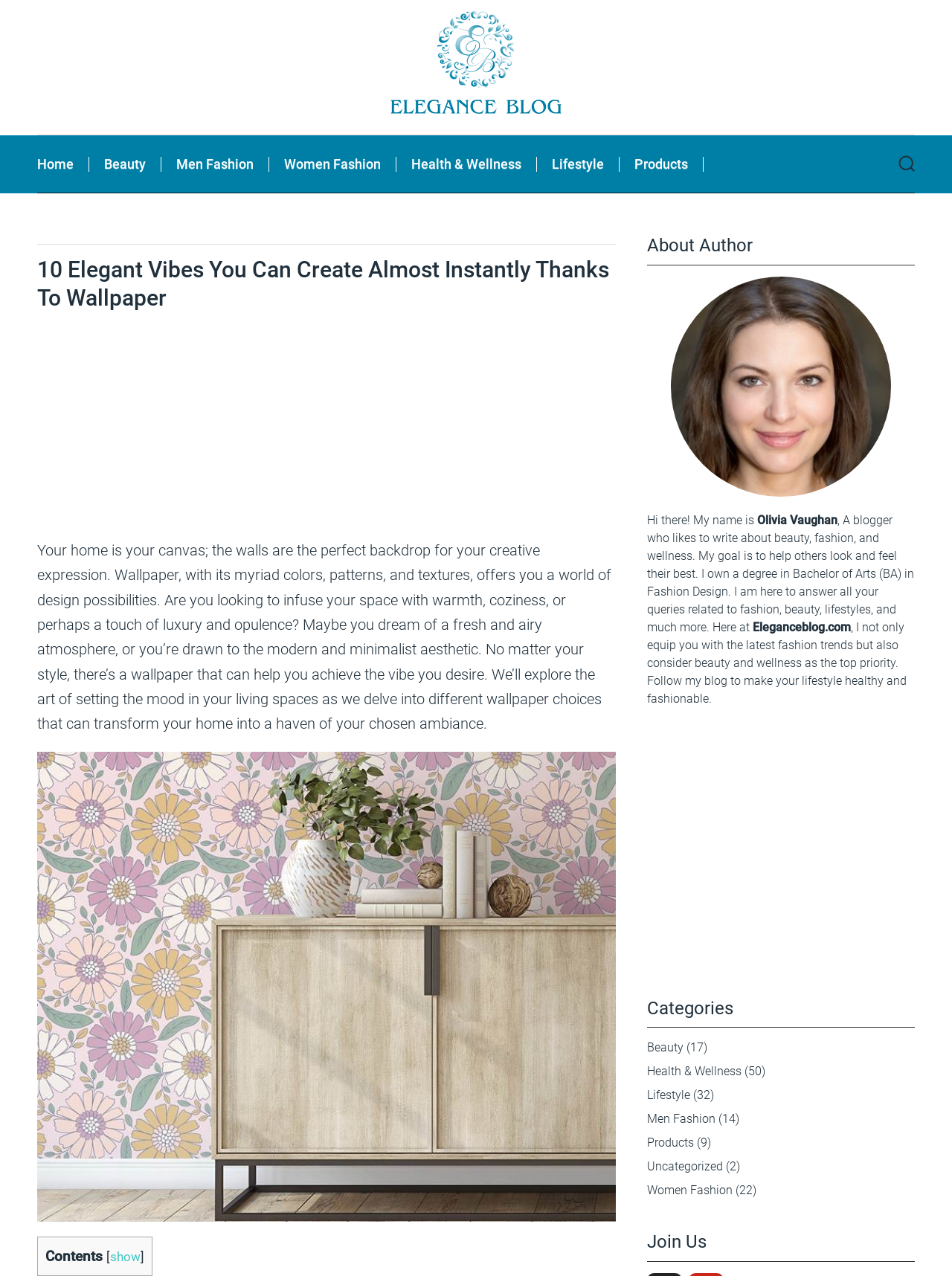Carefully observe the image and respond to the question with a detailed answer:
What is the main topic of this blog?

Based on the webpage content, I can see that the blog is focused on elegance and lifestyle, with categories such as beauty, fashion, health, and wellness. The author, Olivia Vaughan, is a blogger who writes about these topics and aims to help others look and feel their best.